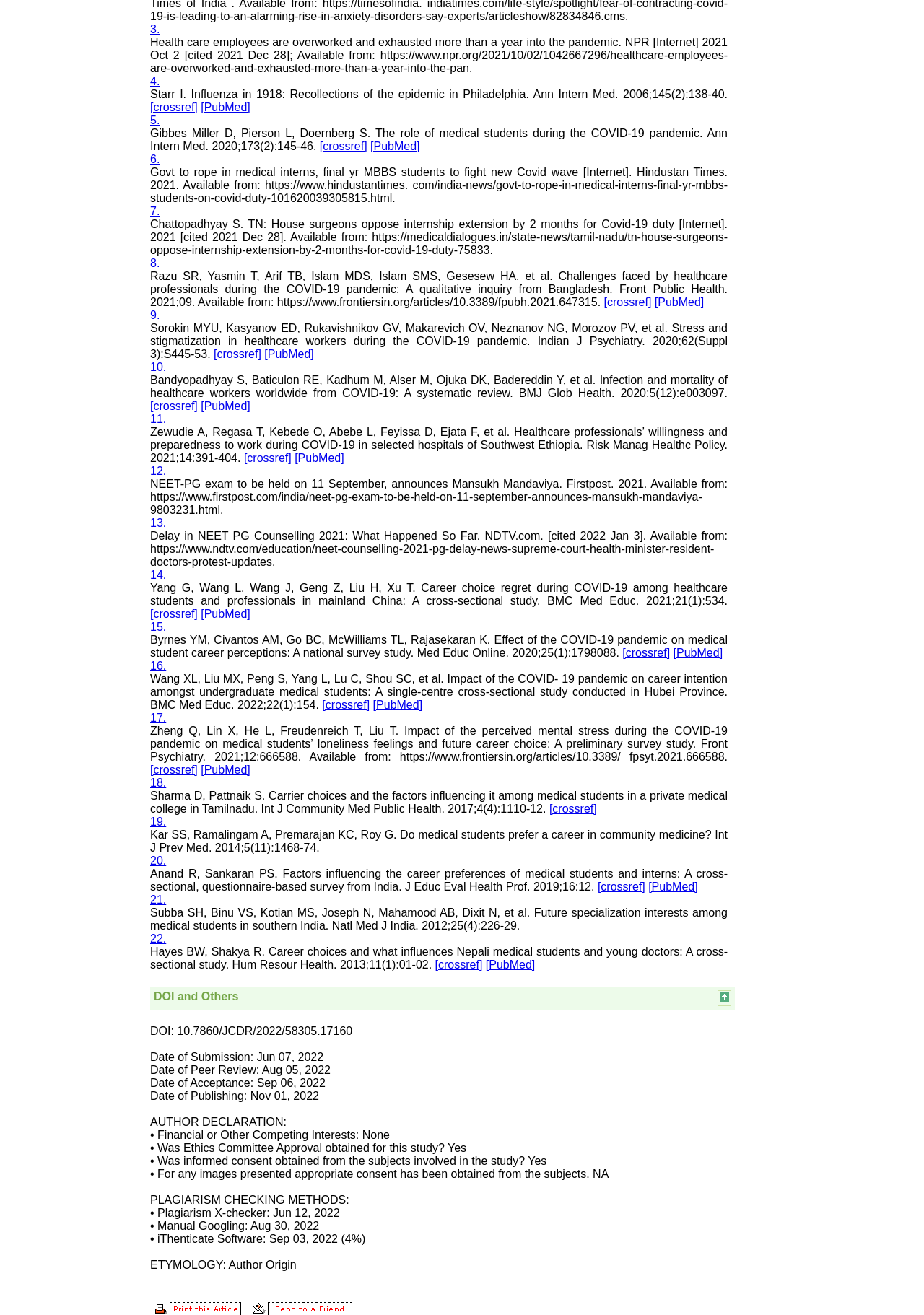What is the name of the medical college mentioned in the 16th link?
Based on the image, provide a one-word or brief-phrase response.

Hubei Province